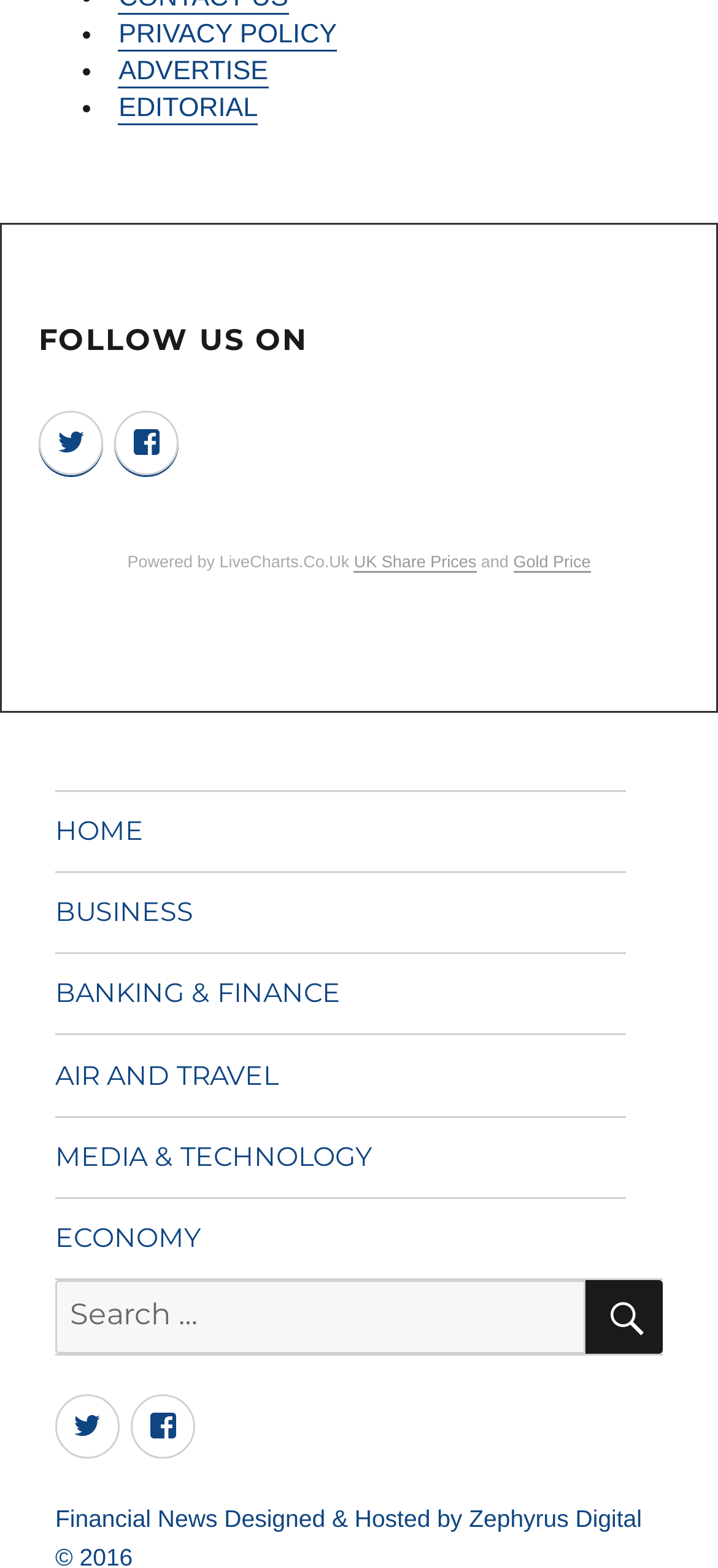How many links are in the footer social links menu?
Using the details shown in the screenshot, provide a comprehensive answer to the question.

I looked at the navigation element with the label 'Footer Social Links Menu' and found two links, one to Twitter and one to Facebook.